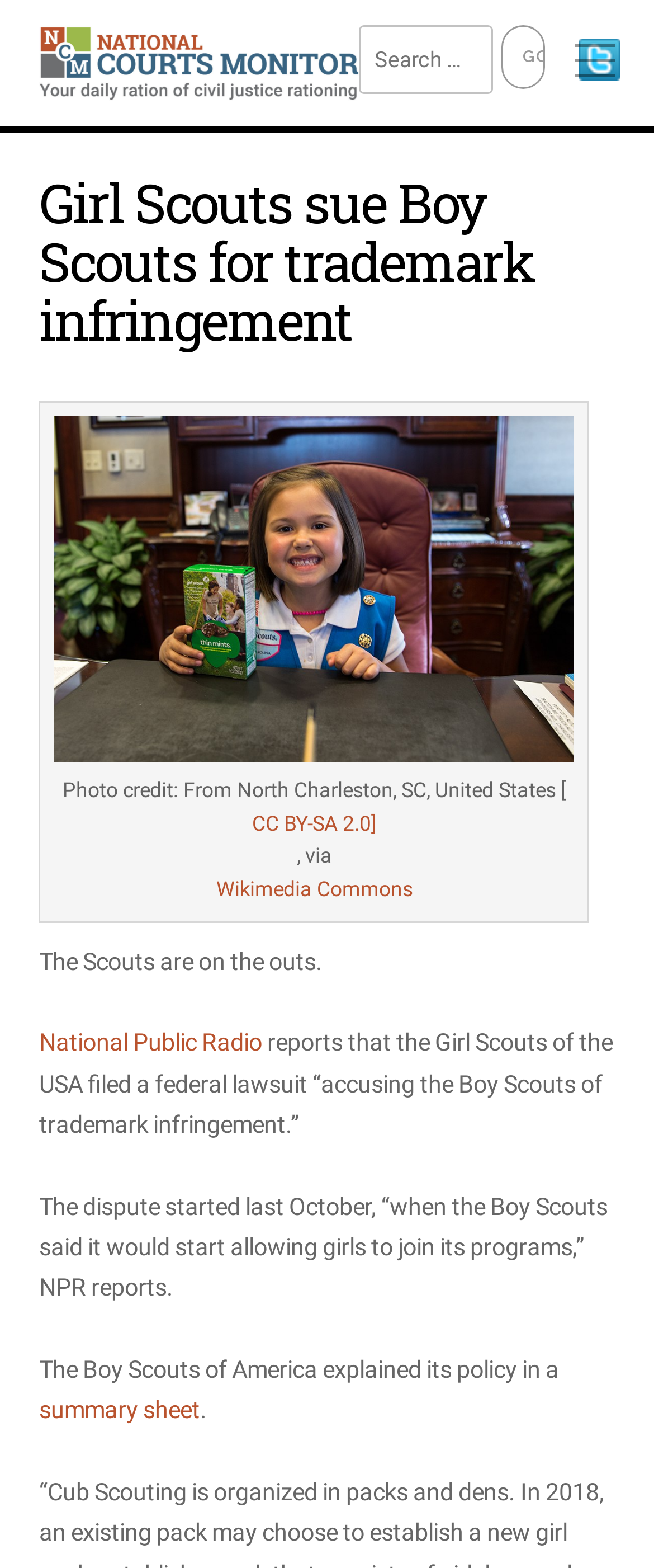Specify the bounding box coordinates of the element's region that should be clicked to achieve the following instruction: "View the summary sheet". The bounding box coordinates consist of four float numbers between 0 and 1, in the format [left, top, right, bottom].

[0.06, 0.891, 0.306, 0.909]